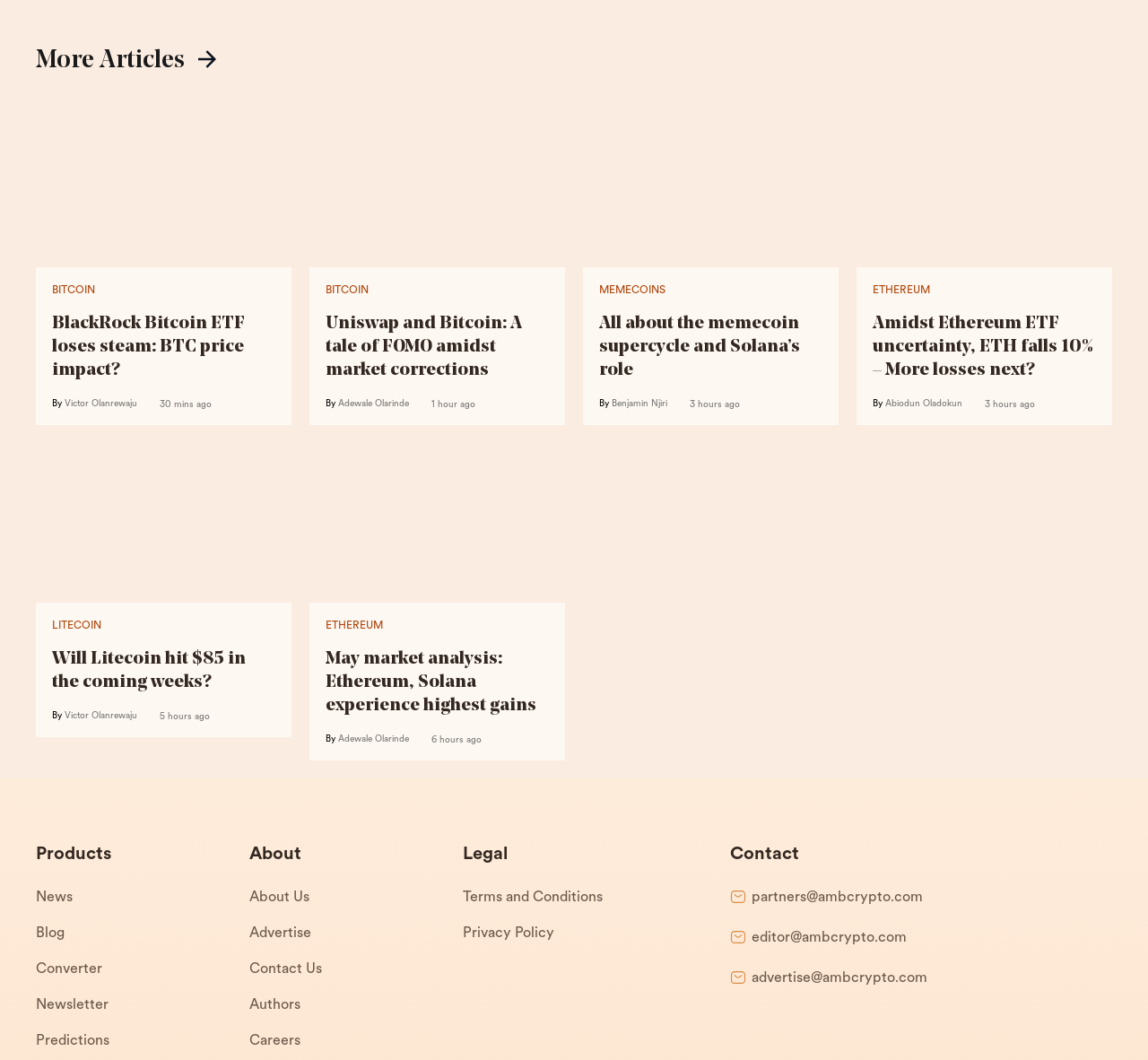Specify the bounding box coordinates of the region I need to click to perform the following instruction: "Learn more about 'Uniswap and Bitcoin: A tale of FOMO amidst market corrections'". The coordinates must be four float numbers in the range of 0 to 1, i.e., [left, top, right, bottom].

[0.284, 0.133, 0.478, 0.199]